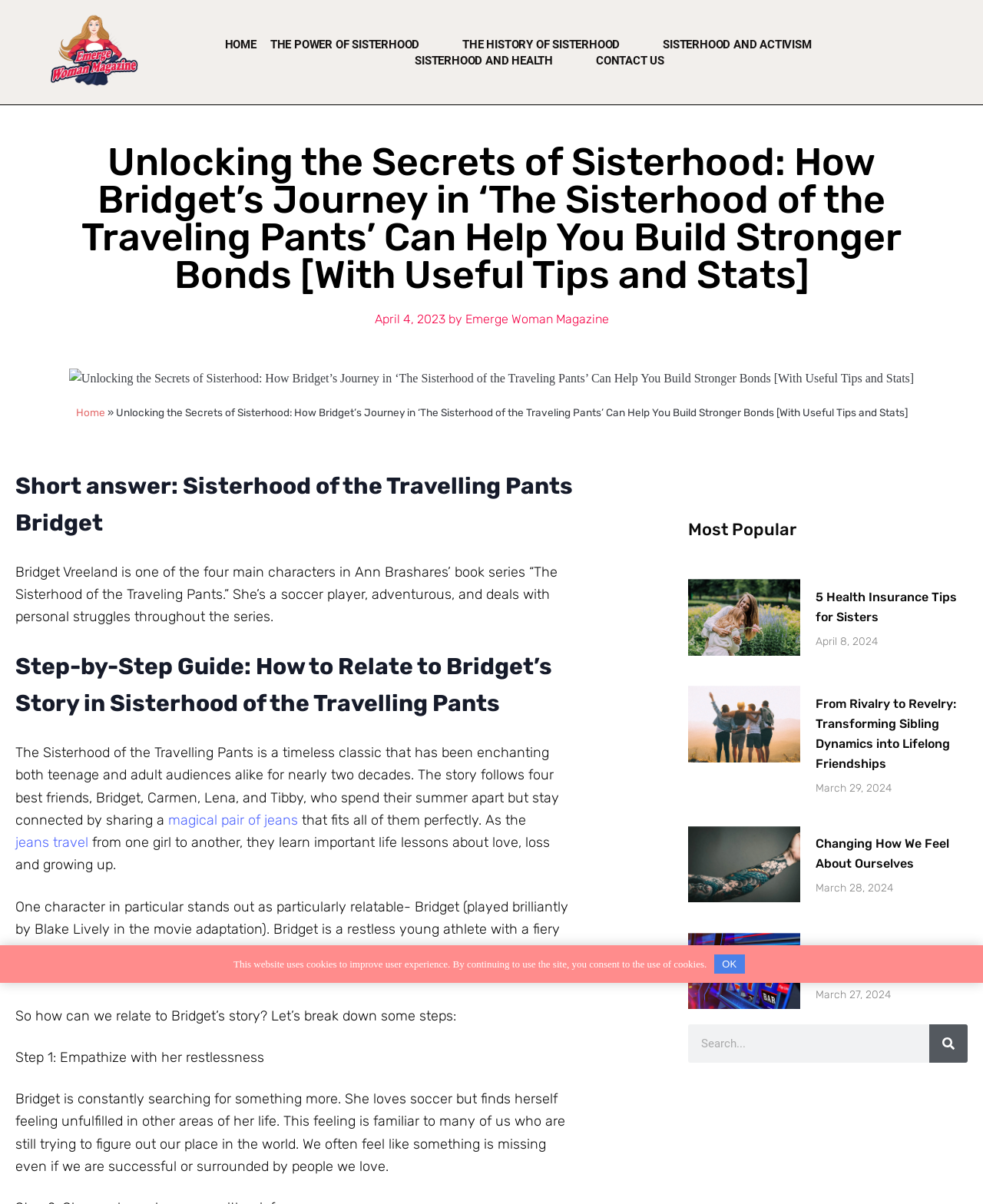What is the primary heading on this webpage?

Unlocking the Secrets of Sisterhood: How Bridget’s Journey in ‘The Sisterhood of the Traveling Pants’ Can Help You Build Stronger Bonds [With Useful Tips and Stats]